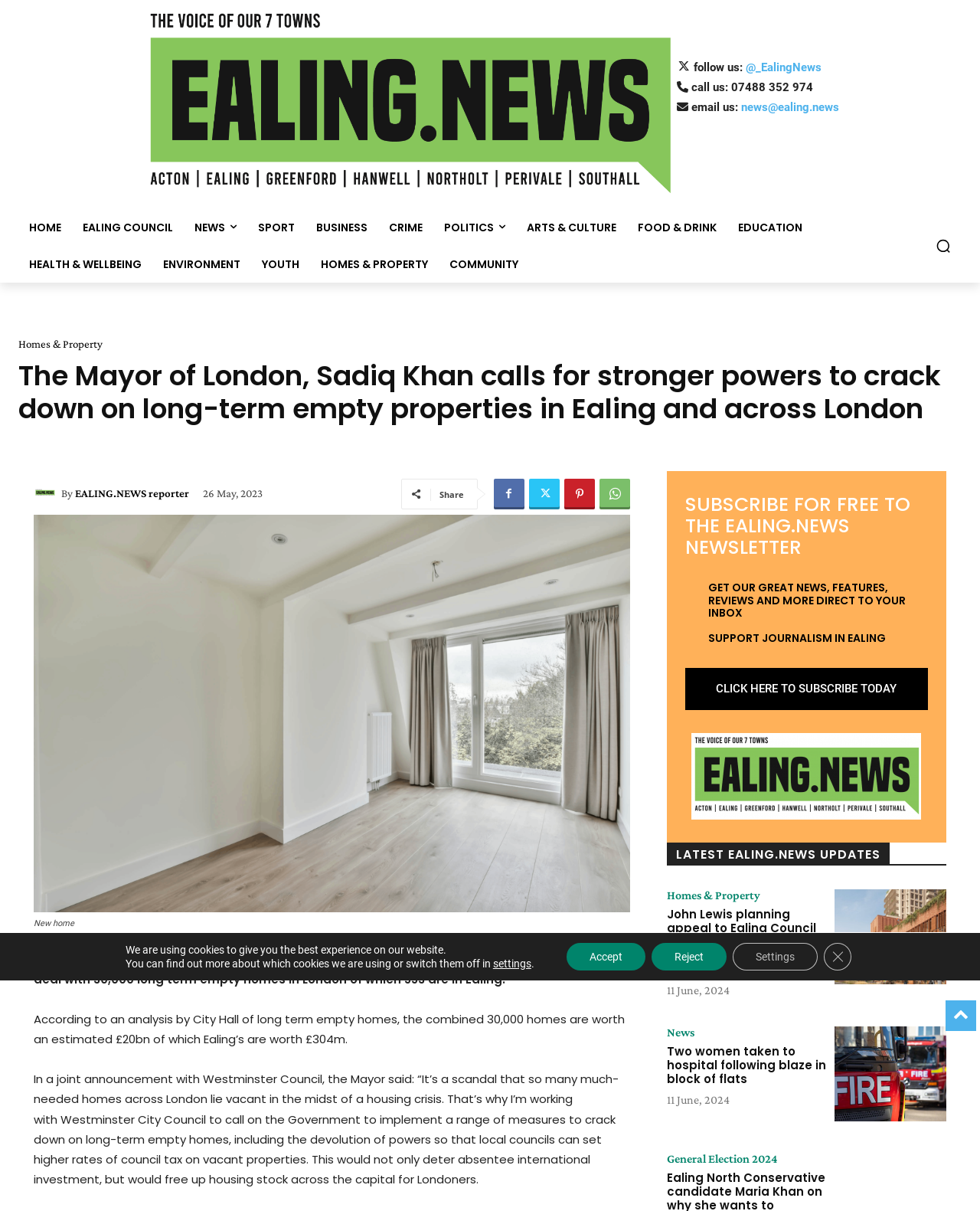Please answer the following question as detailed as possible based on the image: 
What is the Mayor of London calling for?

I read the heading of the article, which says 'The Mayor of London, Sadiq Khan calls for stronger powers to crack down on long-term empty properties in Ealing and across London'.